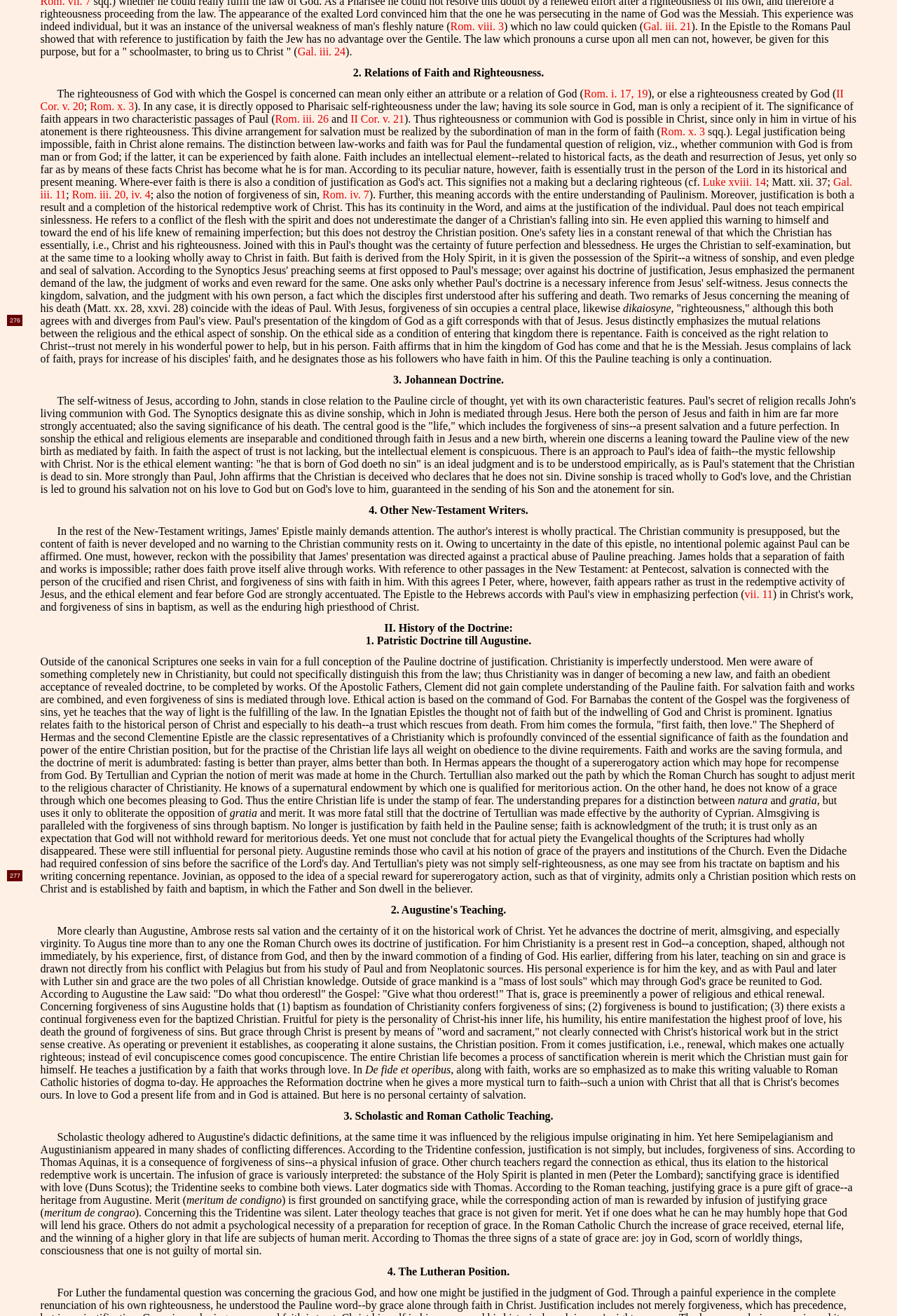Provide the bounding box for the UI element matching this description: "vii. 11".

[0.83, 0.447, 0.862, 0.456]